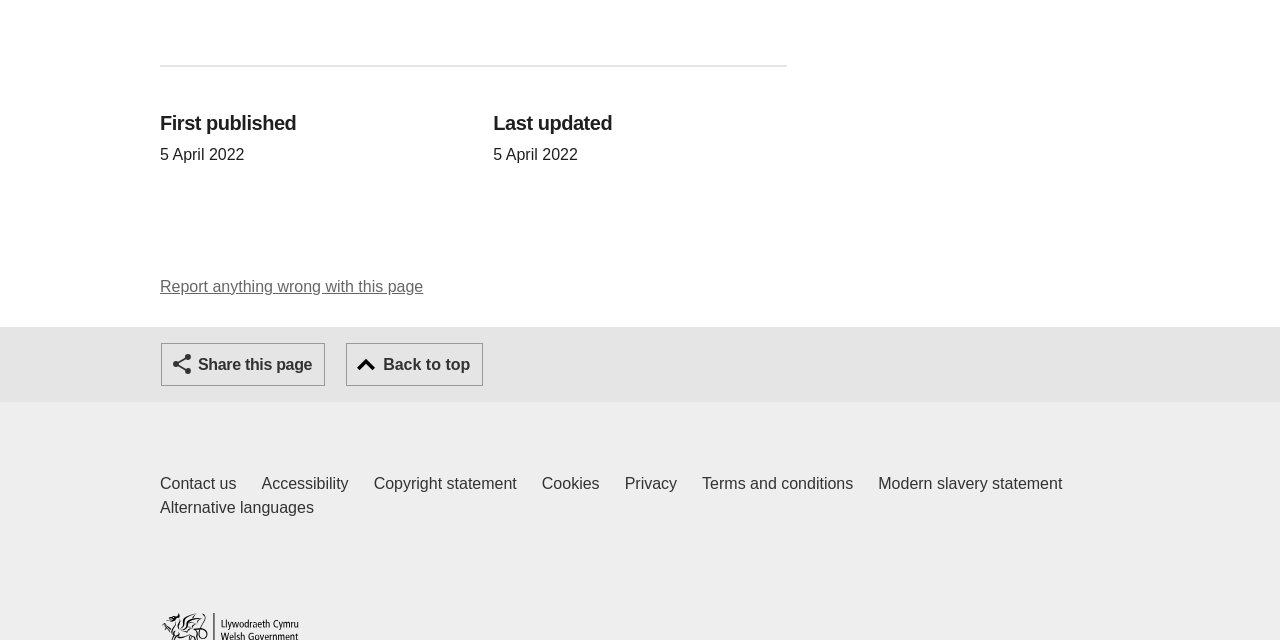How many footer links are available?
Please give a detailed and elaborate explanation in response to the question.

The footer links are located at the bottom of the webpage, and they include links to 'Contact us Welsh Government and our main services', 'Accessibility', 'Copyright statement', 'Cookies', 'Privacy', 'Terms and conditions', 'Modern slavery statement', and 'Alternative languages', making a total of 8 footer links.